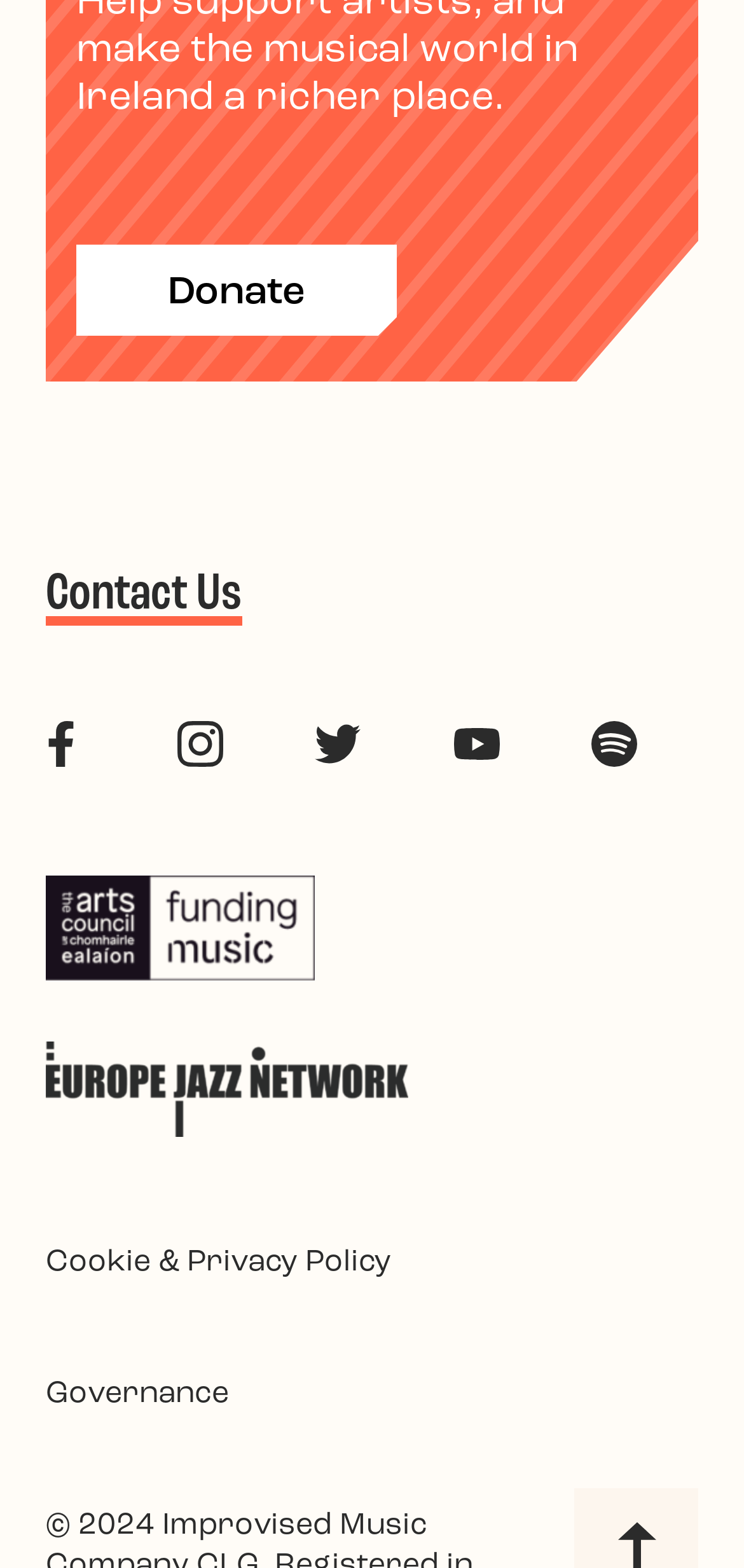How many figures are there in the footer?
Refer to the image and give a detailed answer to the query.

I counted the number of figure elements in the footer and found that there are two figures, which are the 'Arts council funding music logo' and the 'Europe jazz network logo'.